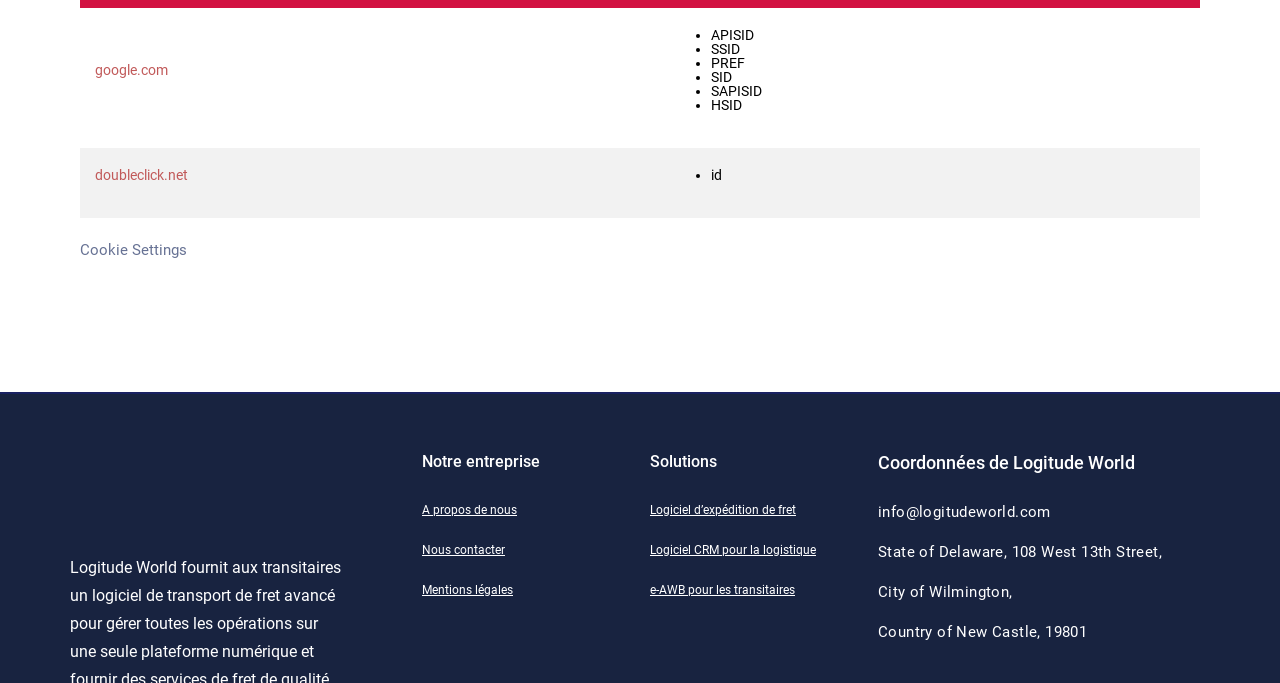Respond to the question below with a single word or phrase:
How many links are there under the 'Notre entreprise' heading?

3